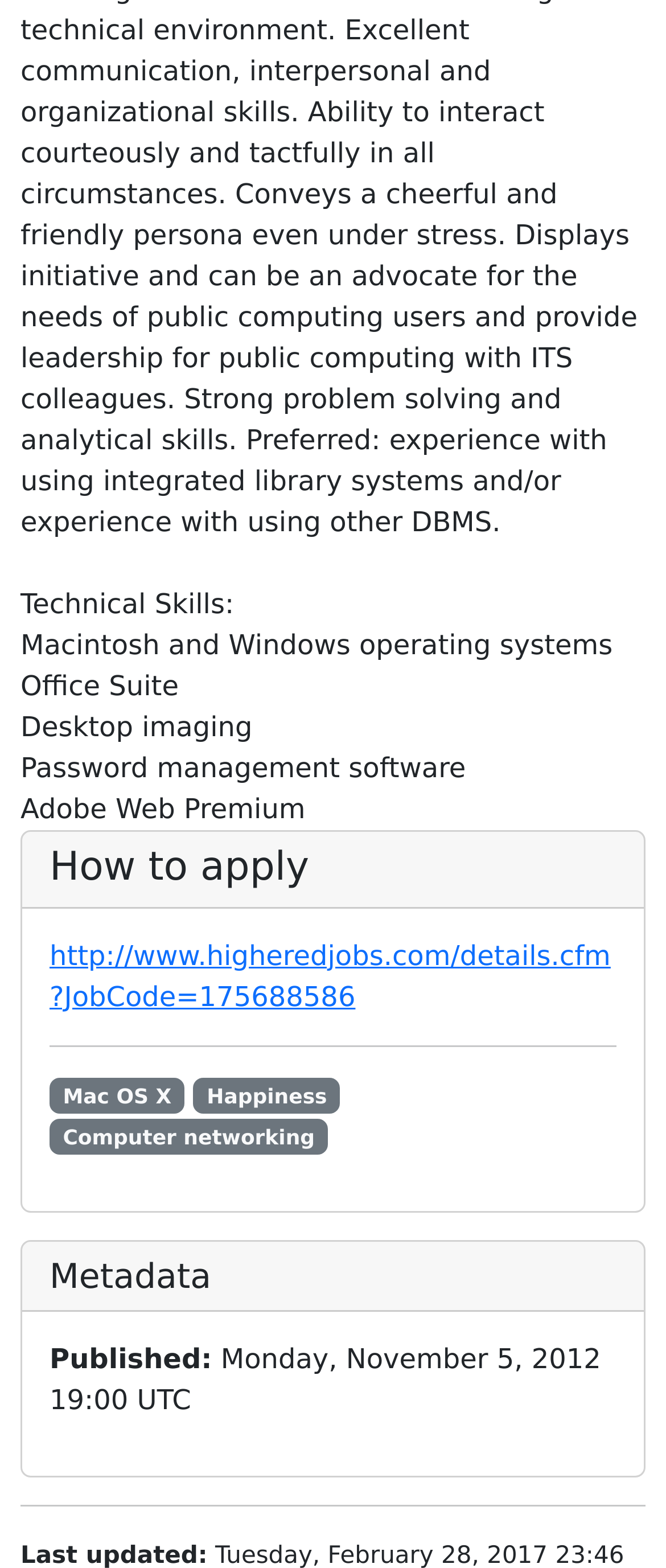What are the related links provided?
Based on the image, give a concise answer in the form of a single word or short phrase.

Mac OS X, Happiness, Computer networking